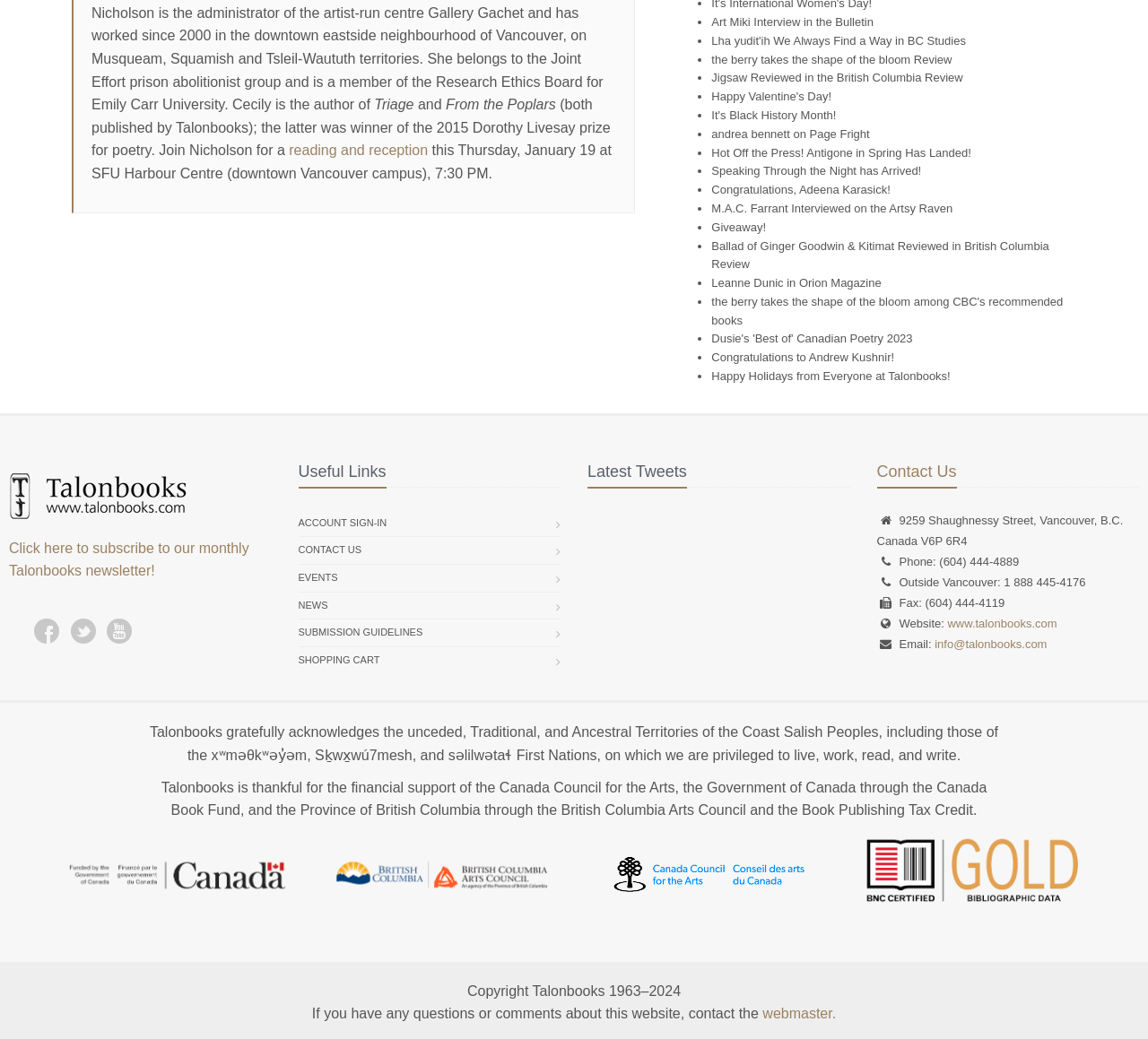Locate the UI element described by Leanne Dunic in Orion Magazine and provide its bounding box coordinates. Use the format (top-left x, top-left y, bottom-right x, bottom-right y) with all values as floating point numbers between 0 and 1.

[0.62, 0.266, 0.768, 0.279]